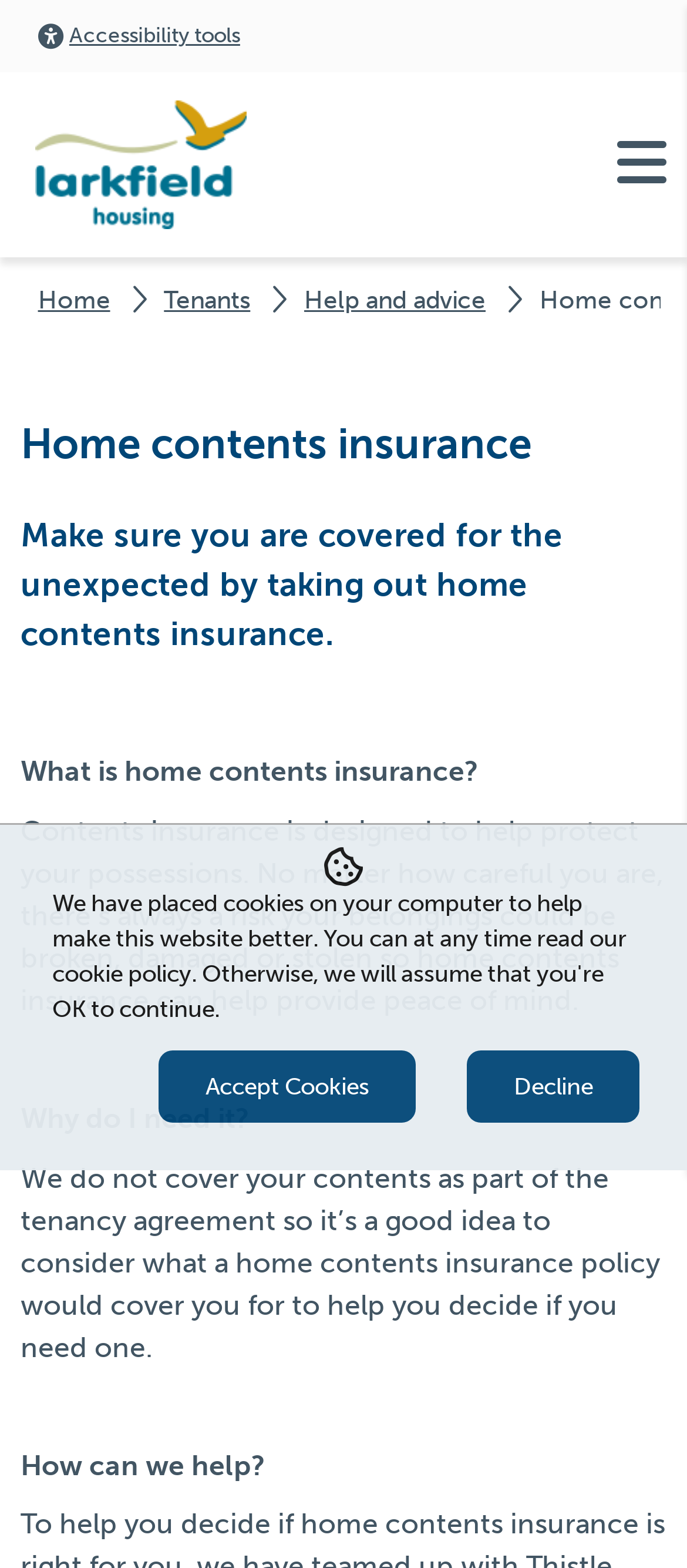Identify the bounding box coordinates of the element to click to follow this instruction: 'Navigate to the tenants page'. Ensure the coordinates are four float values between 0 and 1, provided as [left, top, right, bottom].

[0.239, 0.182, 0.364, 0.201]